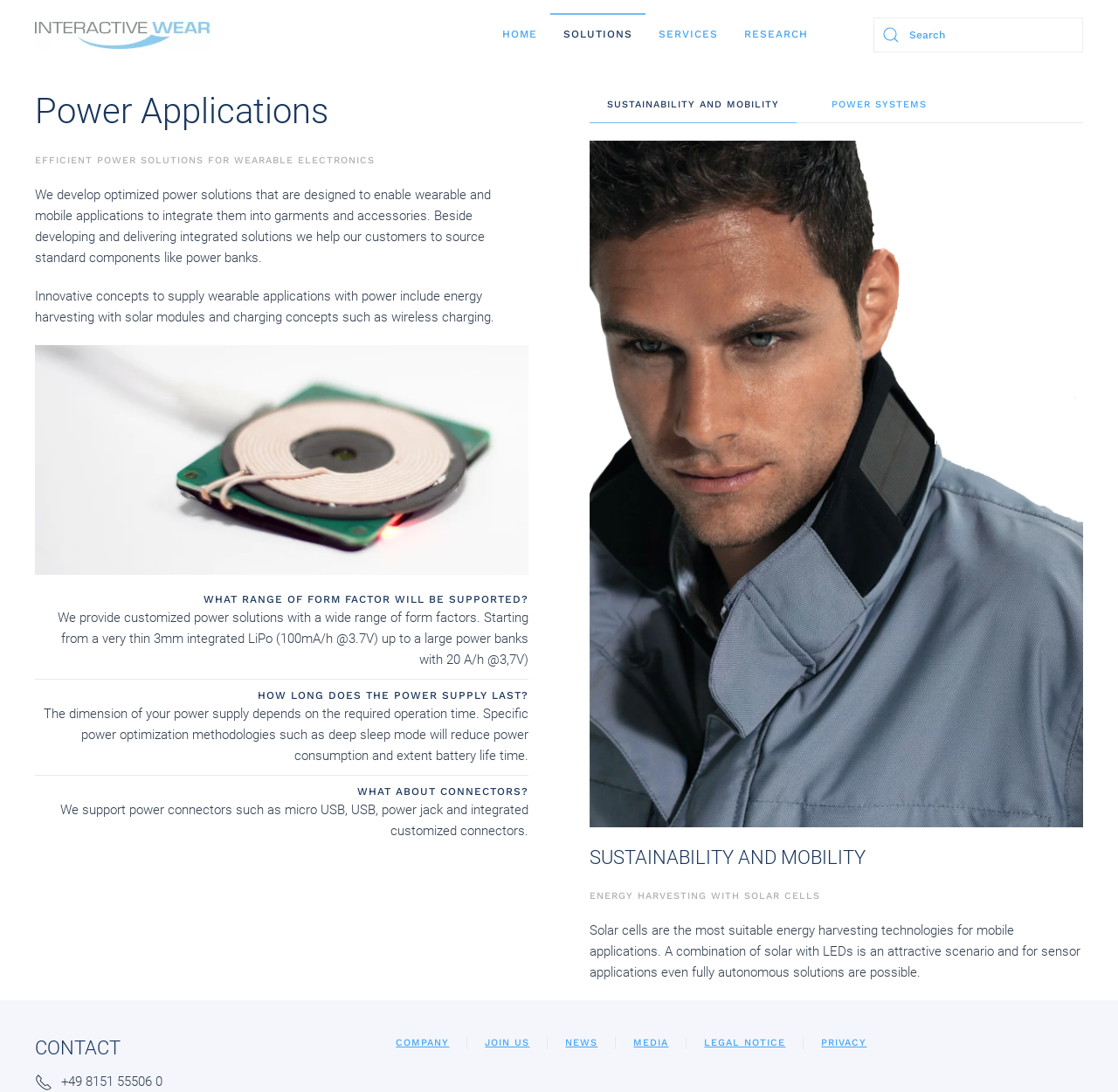Provide an in-depth caption for the contents of the webpage.

The webpage is about "Power" and appears to be a company website focused on wearable electronics and power solutions. At the top, there is a navigation menu with links to "HOME", "SOLUTIONS", "SERVICES", and "RESEARCH". Below the navigation menu, there is a search bar with a magnifying glass icon.

The main content area is divided into sections. The first section has a heading "Power Applications" and describes the company's focus on developing optimized power solutions for wearable and mobile applications. There are three paragraphs of text explaining the company's services, including energy harvesting and wireless charging.

The next section has a heading "WHAT RANGE OF FORM FACTOR WILL BE SUPPORTED?" and describes the company's customized power solutions with various form factors. Below this, there are two more sections with headings "HOW LONG DOES THE POWER SUPPLY LAST?" and "WHAT ABOUT CONNECTORS?" which discuss power optimization methodologies and supported power connectors, respectively.

To the right of these sections, there is a tab list with two tabs: "SUSTAINABILITY AND MOBILITY" and "POWER SYSTEMS". The first tab is selected and displays a panel with a heading and two paragraphs of text about energy harvesting with solar cells.

At the bottom of the page, there is a "CONTACT" section with an image, a phone number, and links to "COMPANY", "JOIN US", "NEWS", "MEDIA", "LEGAL NOTICE", and "PRIVACY".